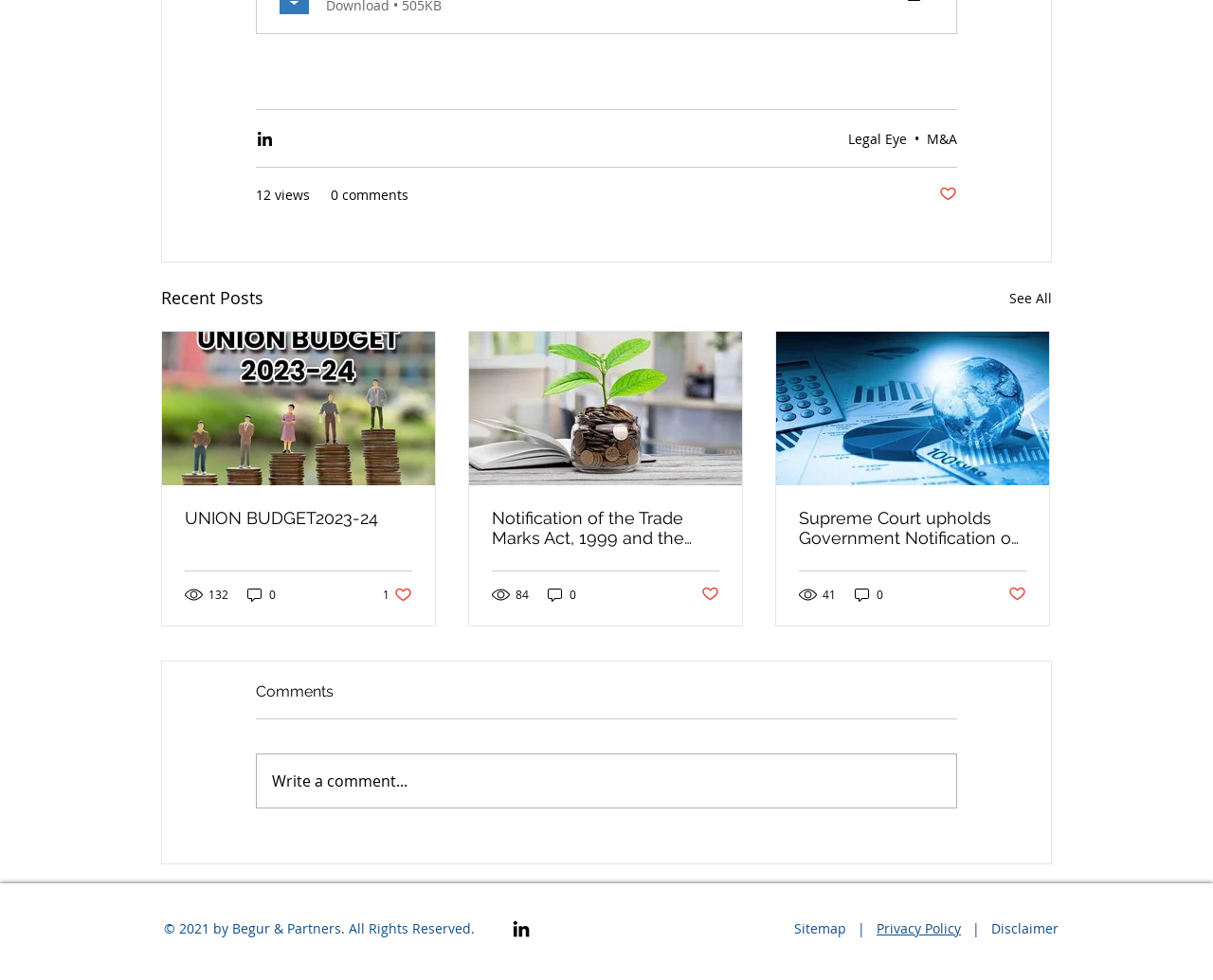Locate the UI element described by 41 and provide its bounding box coordinates. Use the format (top-left x, top-left y, bottom-right x, bottom-right y) with all values as floating point numbers between 0 and 1.

[0.659, 0.597, 0.691, 0.616]